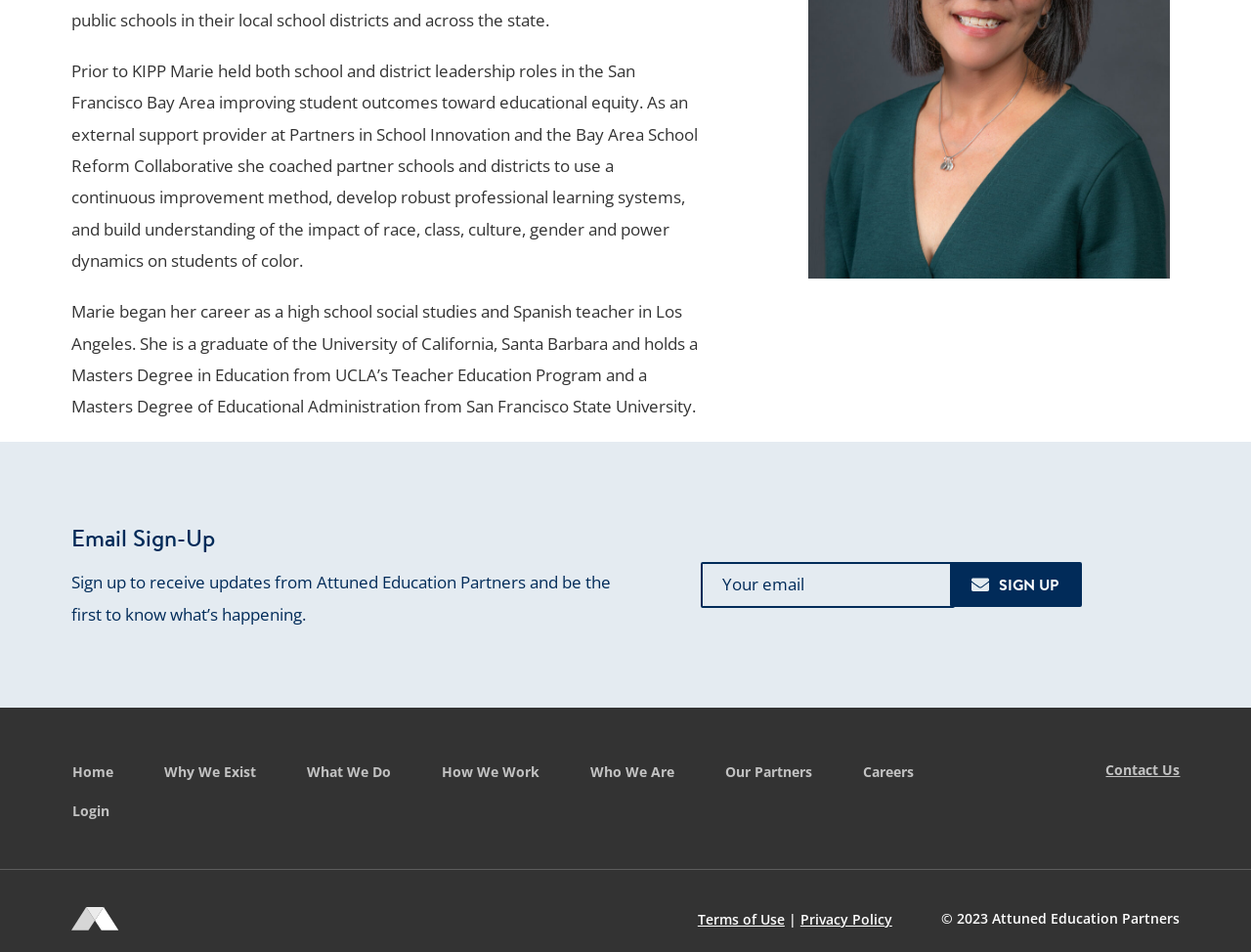Specify the bounding box coordinates (top-left x, top-left y, bottom-right x, bottom-right y) of the UI element in the screenshot that matches this description: Home

[0.039, 0.791, 0.109, 0.832]